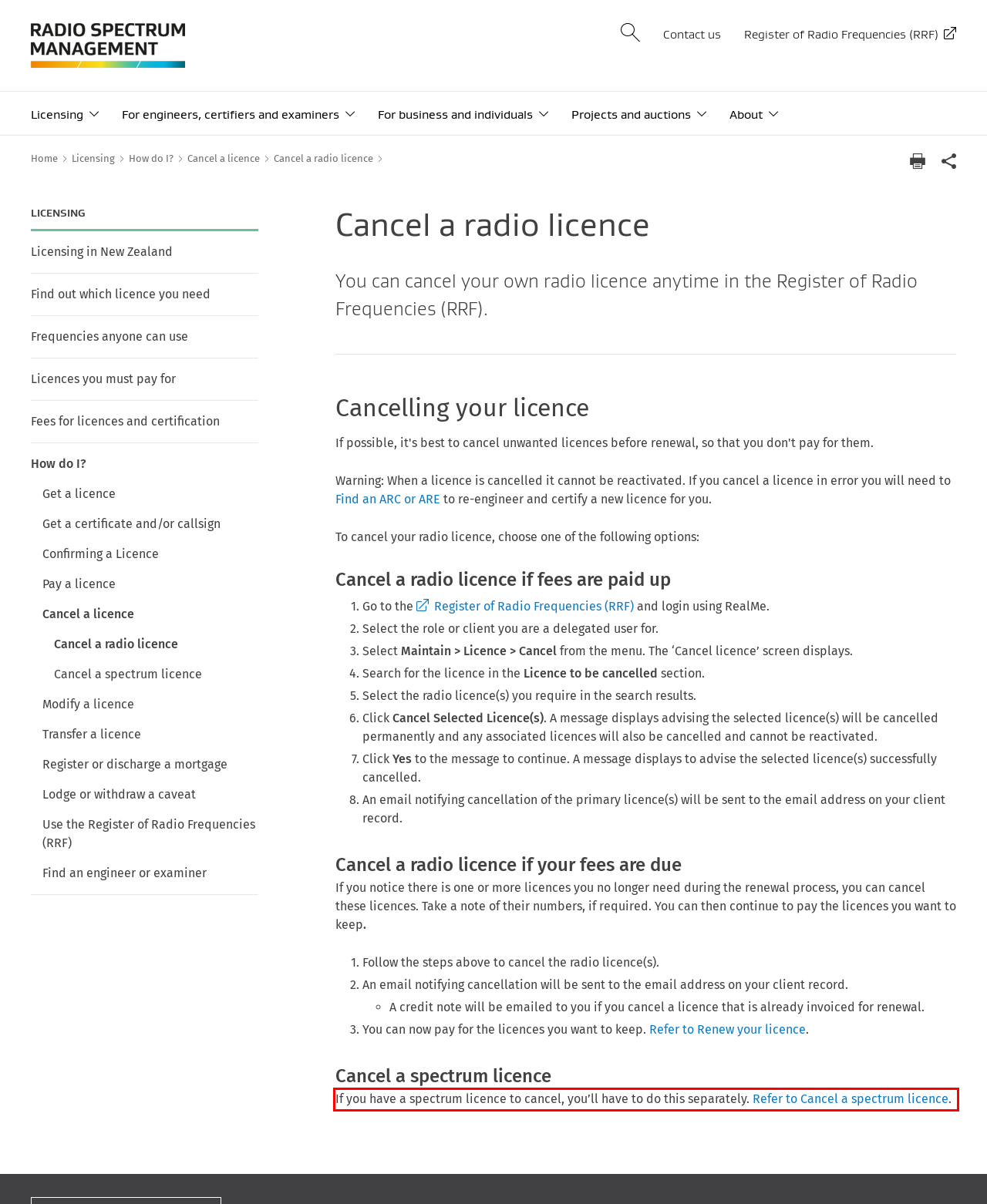You have a screenshot of a webpage with a red bounding box. Identify and extract the text content located inside the red bounding box.

If you have a spectrum licence to cancel, you’ll have to do this separately. Refer to Cancel a spectrum licence.